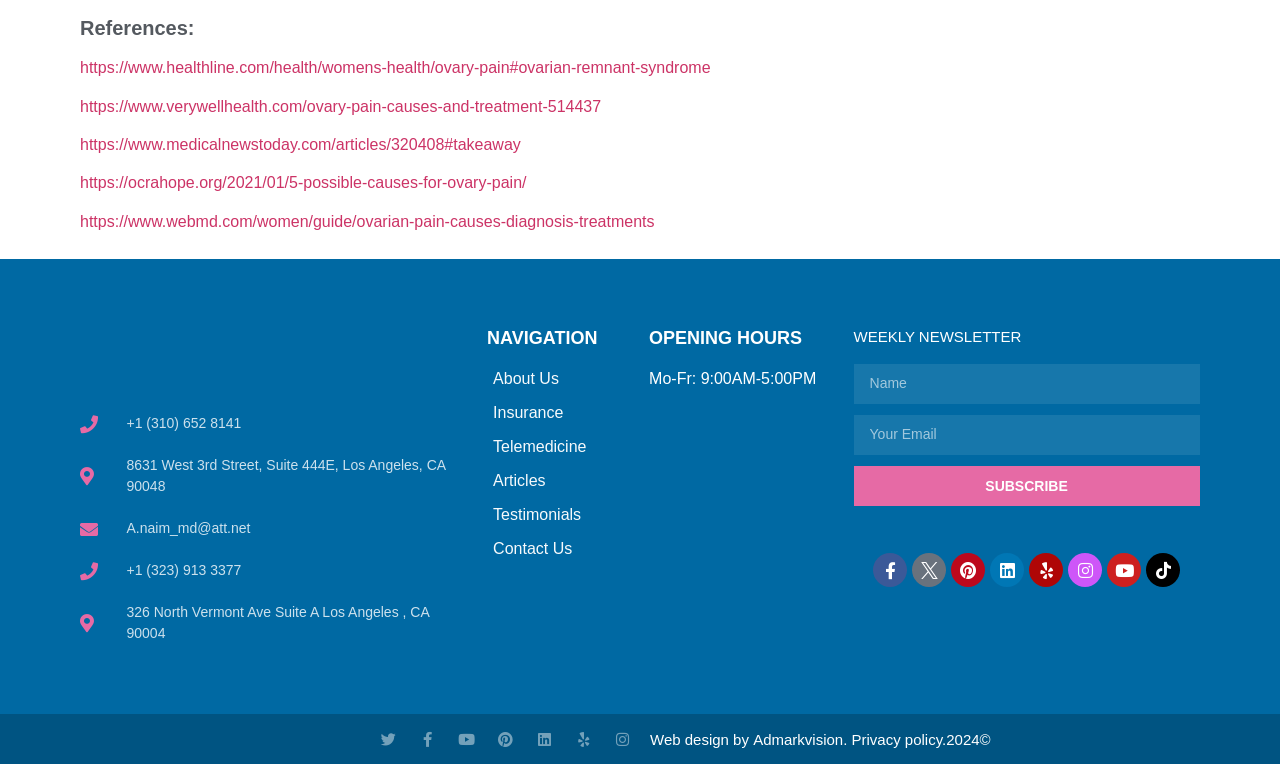What is the phone number to contact the doctor?
Using the picture, provide a one-word or short phrase answer.

+1 (310) 652 8141